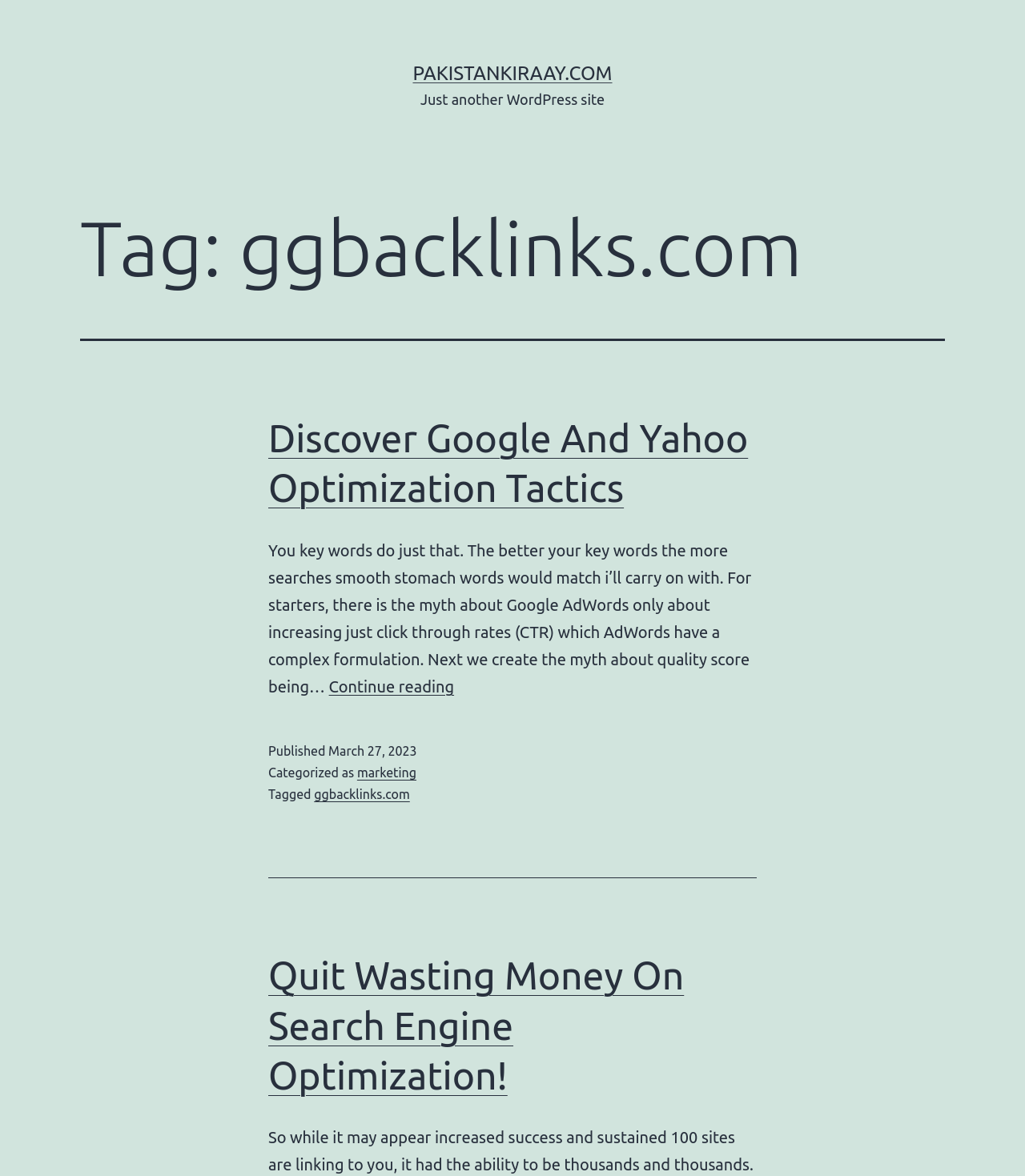Utilize the information from the image to answer the question in detail:
What is the date of the first article?

I found the date of the first article by looking at the time element with the text 'March 27, 2023' inside the footer element of the article.